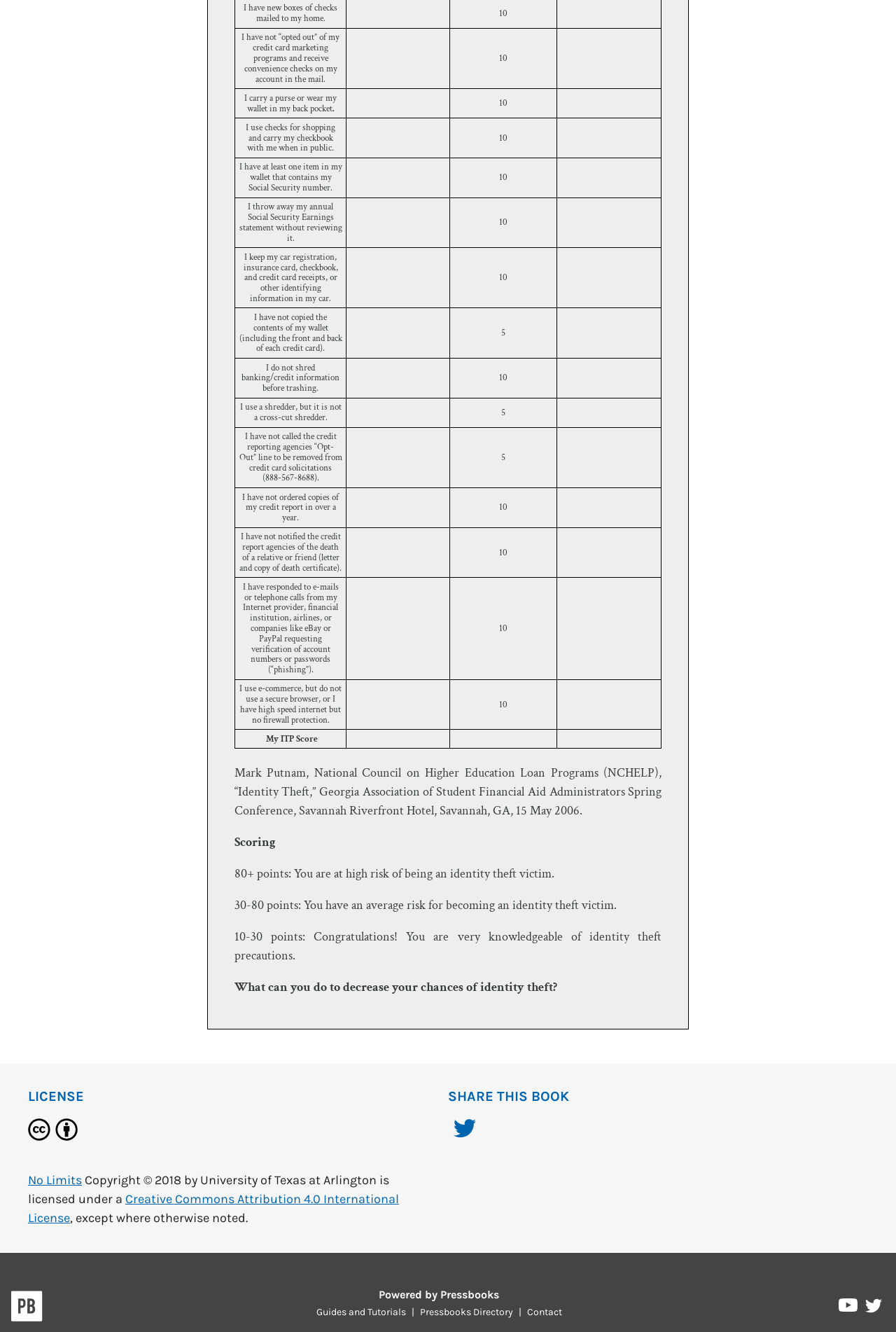Provide a short, one-word or phrase answer to the question below:
What is the purpose of the quiz?

To determine identity theft risk